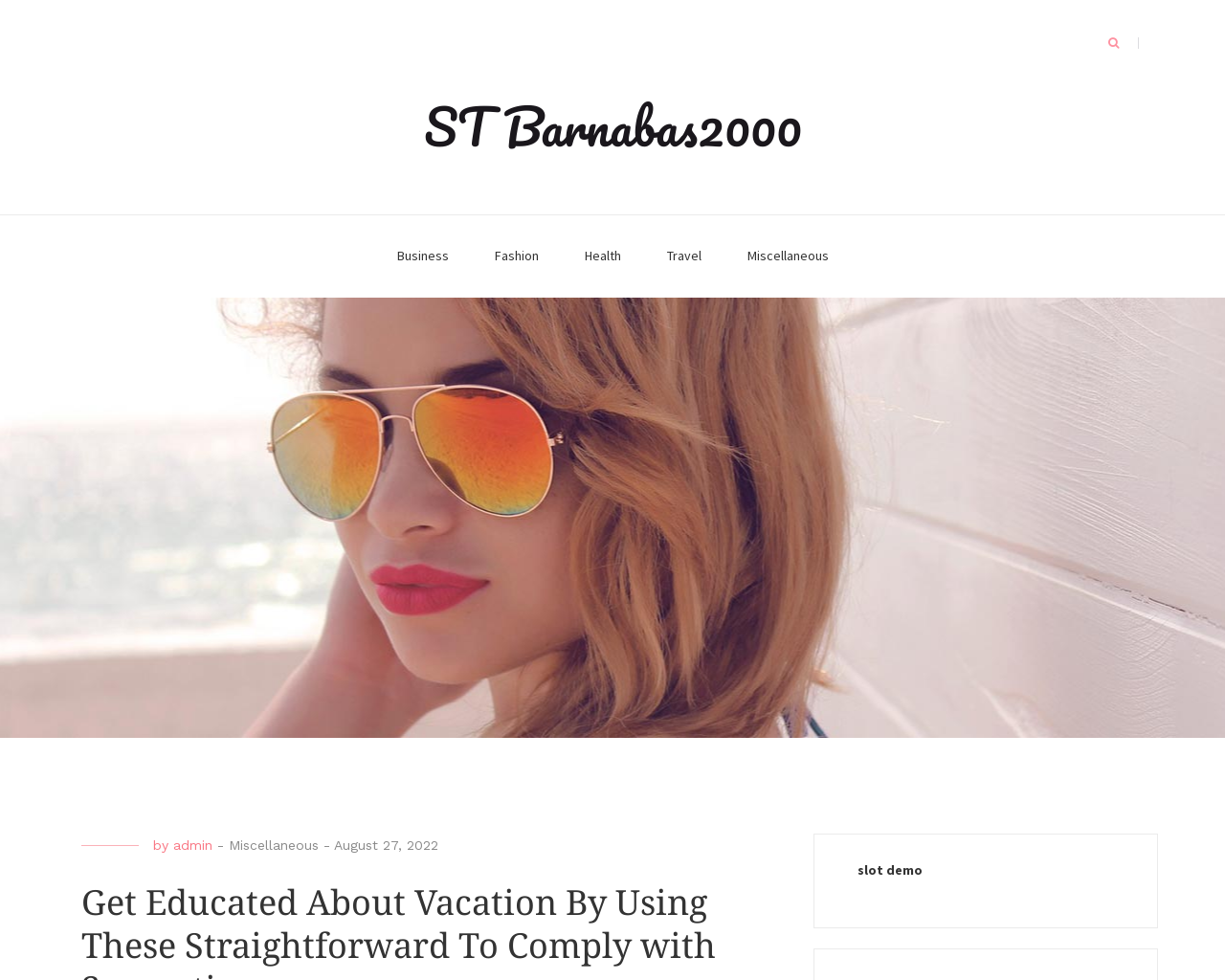Your task is to extract the text of the main heading from the webpage.

Get Educated About Vacation By Using These Straightforward To Comply with Suggestions